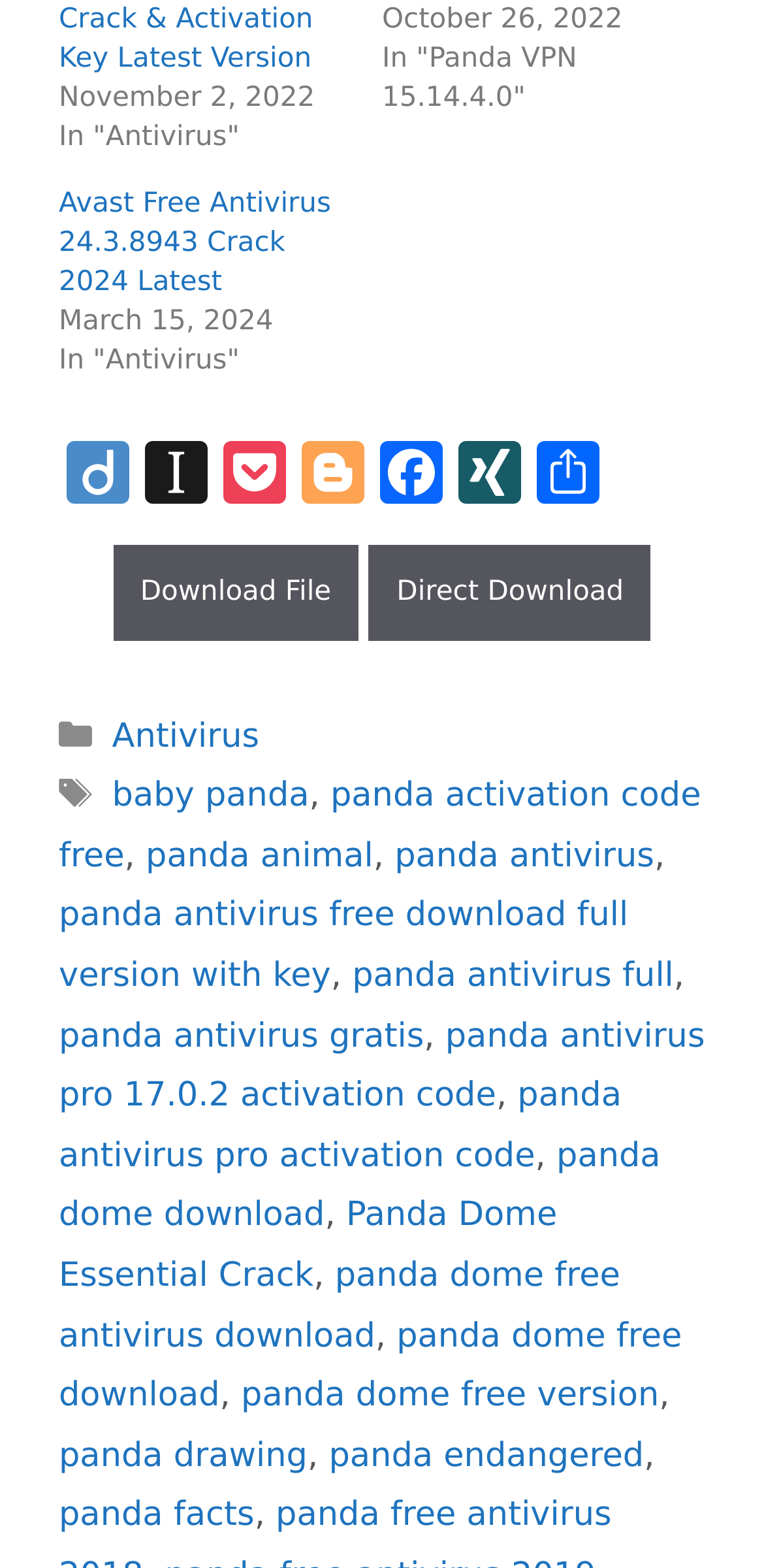Determine the bounding box coordinates for the UI element with the following description: "Panda Dome Essential Crack". The coordinates should be four float numbers between 0 and 1, represented as [left, top, right, bottom].

[0.077, 0.763, 0.729, 0.826]